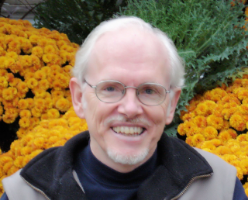What is the man wearing over his sweater?
Answer the question with as much detail as possible.

The caption describes the man's attire, mentioning that he is 'dressed in a dark sweater with a light-colored vest', which indicates that the vest is worn over the sweater.